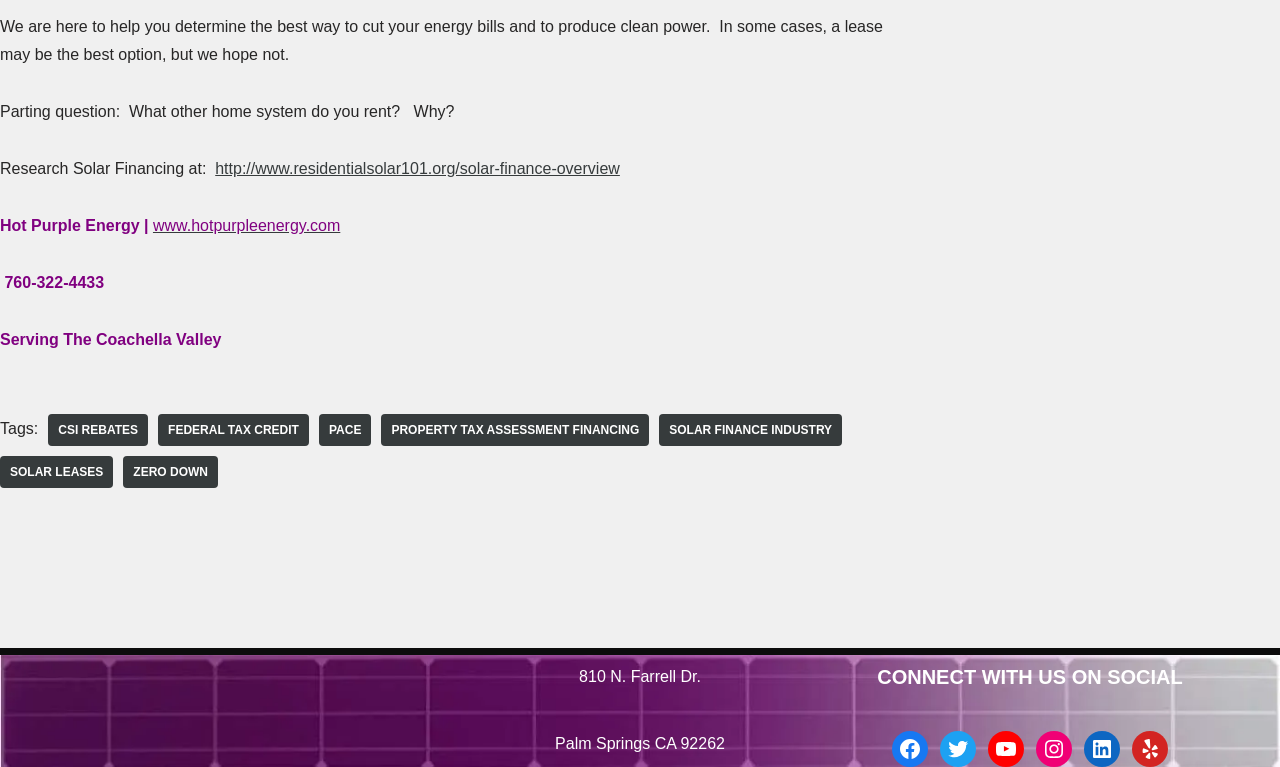Identify the bounding box coordinates necessary to click and complete the given instruction: "Click the link to learn about solar finance overview".

[0.168, 0.208, 0.484, 0.231]